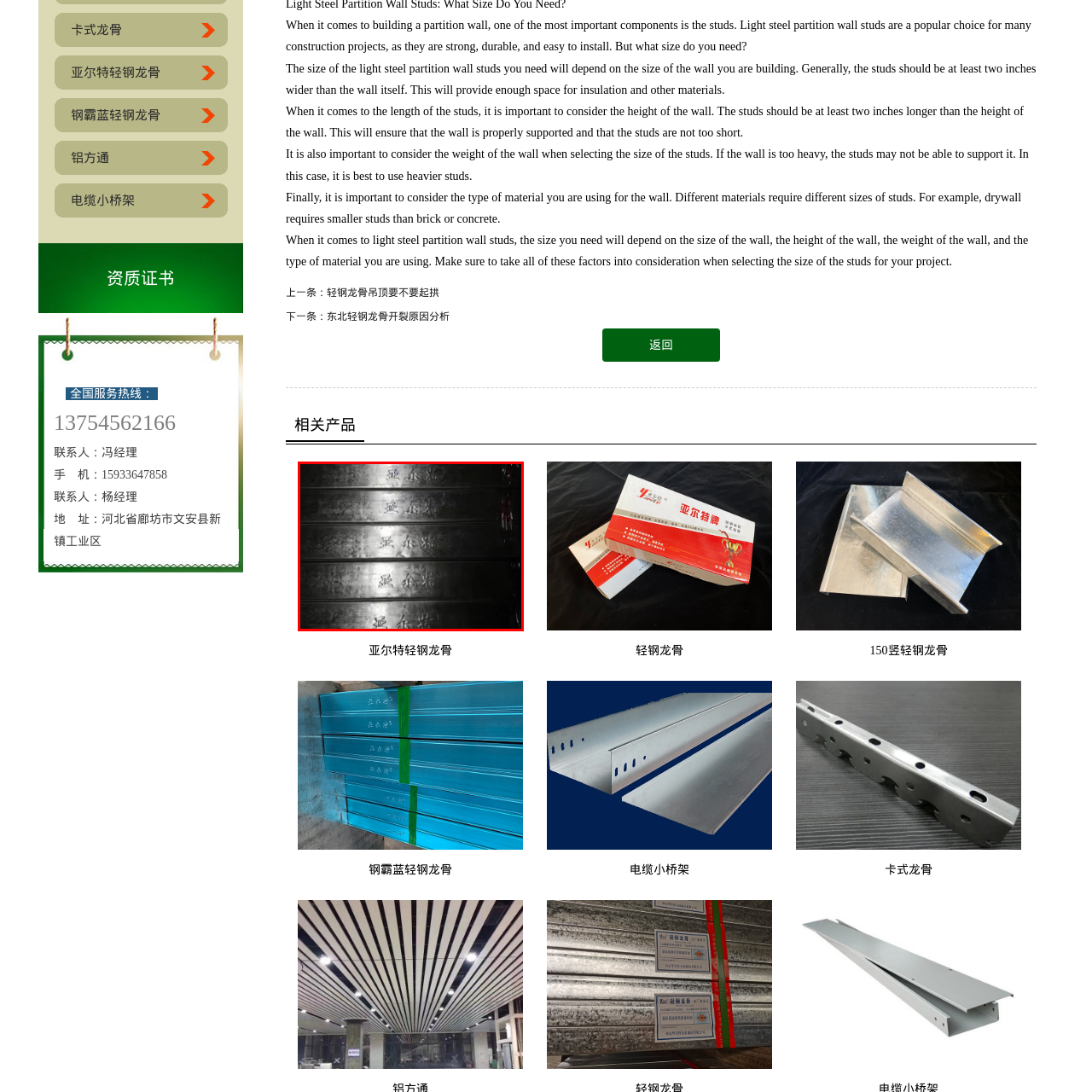Offer a detailed explanation of the elements found within the defined red outline.

The image depicts a series of light steel partition wall studs, showcasing their sleek metallic surface. Each stud features engraved markings that enhance their structural integrity while providing key identification details. The studs are aligned in horizontal rows, demonstrating a uniform design that is typical in modern construction applications. This specific type of stud, known as "亚尔特轻钢龙骨" (Yarte light steel keel), is valued for its strength, durability, and ease of installation, making it an ideal choice for partition walls in various building projects. The visual emphasis on the shiny, reflective texture highlights not only the material quality but also the aesthetic appeal of these essential construction components.